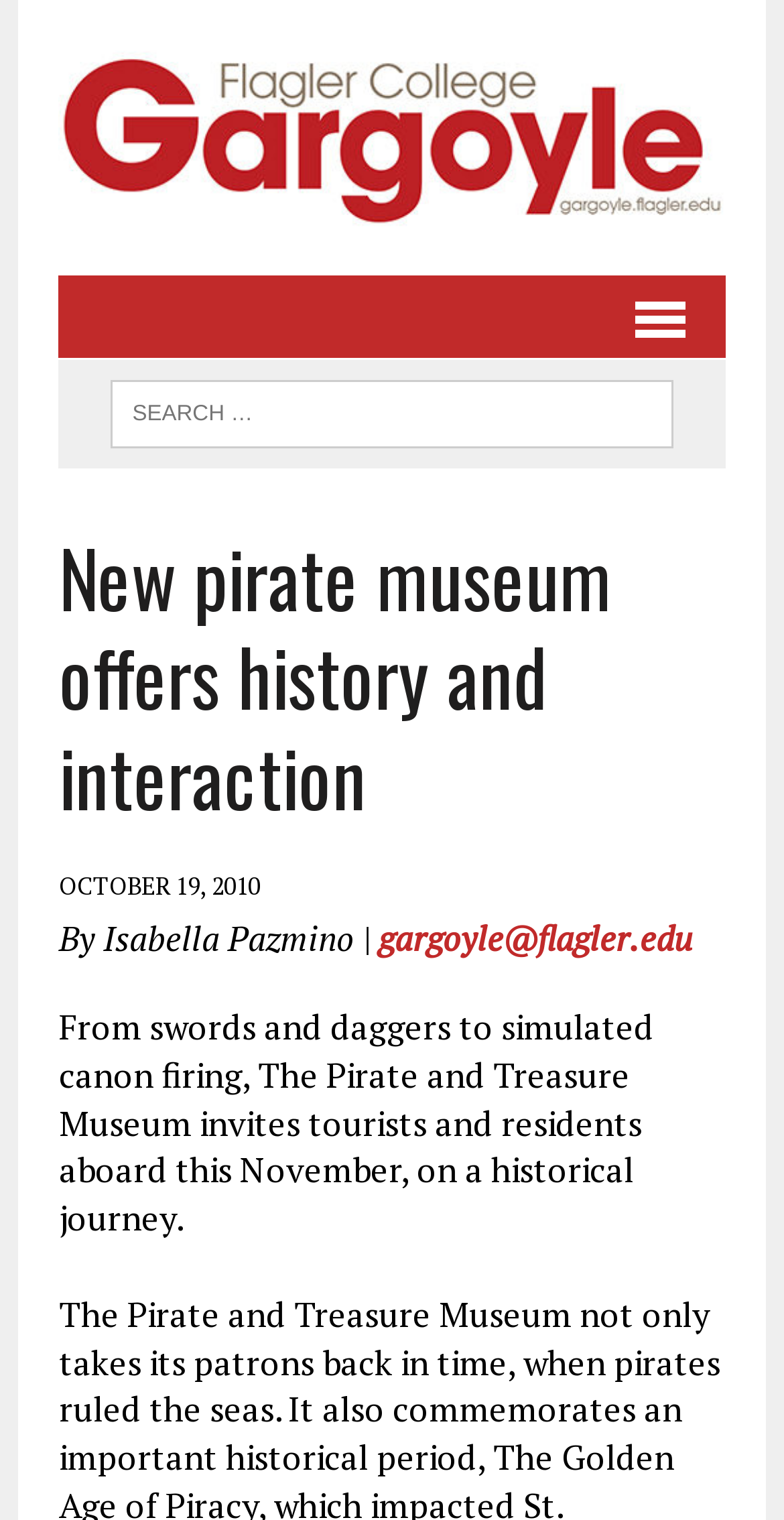Determine the bounding box for the UI element as described: "gargoyle@flagler.edu". The coordinates should be represented as four float numbers between 0 and 1, formatted as [left, top, right, bottom].

[0.483, 0.602, 0.883, 0.632]